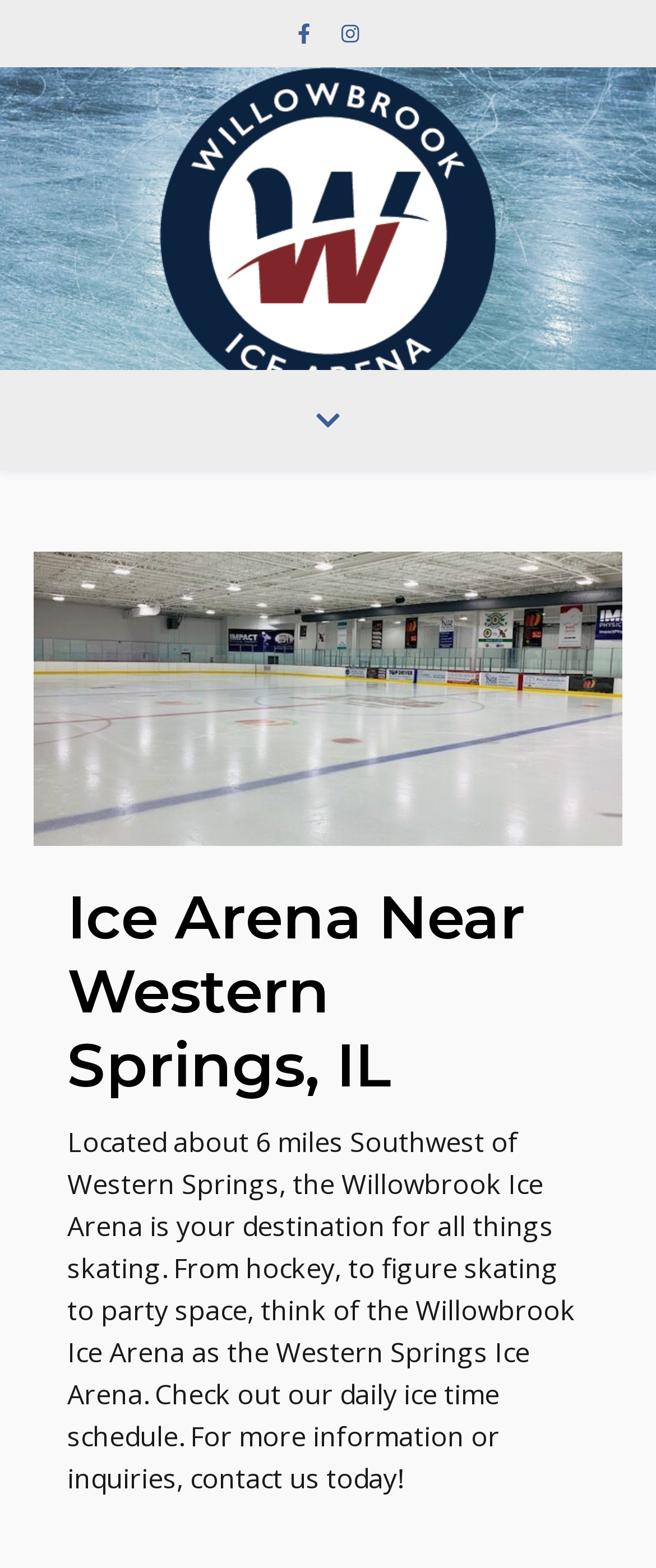Provide a comprehensive description of the webpage.

The webpage is about the Willowbrook Ice Arena, located near Western Springs, IL. At the top, there are two links side by side, taking up about a quarter of the screen width each. Below these links, there is a layout table that spans the entire width of the screen. Within this table, there are two links with the same text "Willowbrook Ice Arena", one on the left and one on the right. The left link has an associated image with the same name, which is likely a logo.

Below the layout table, there is a large image that takes up most of the screen width, showing the Willowbrook Ice Arena facility with open ice. Above this image, there is a heading that reads "Ice Arena Near Western Springs, IL". 

Underneath the image, there is a block of text that provides information about the arena, stating its location, the activities it offers, and inviting visitors to check out the daily ice time schedule. The text also includes a call to action, encouraging readers to contact the arena for more information or inquiries.